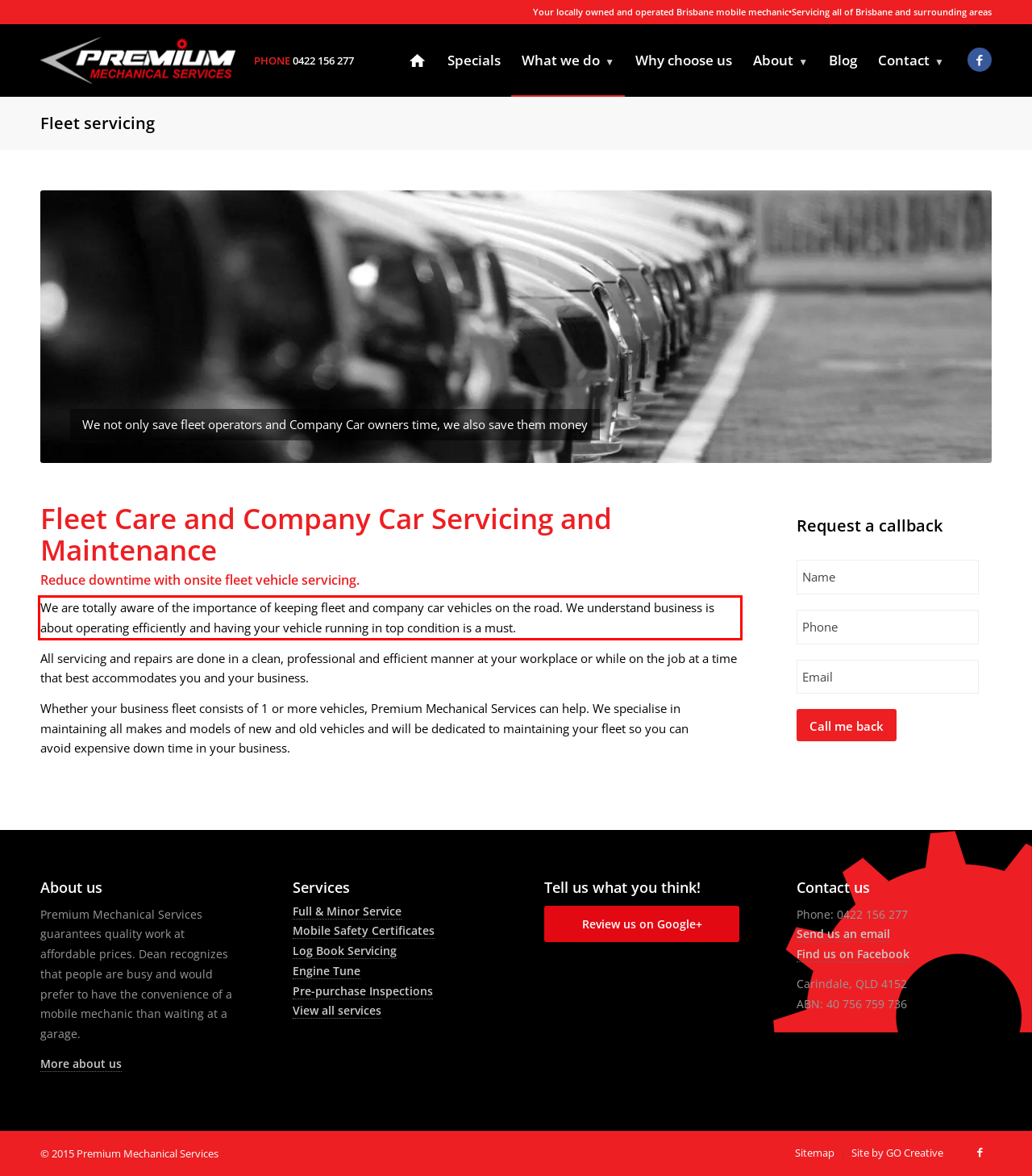You are given a screenshot of a webpage with a UI element highlighted by a red bounding box. Please perform OCR on the text content within this red bounding box.

We are totally aware of the importance of keeping fleet and company car vehicles on the road. We understand business is about operating efficiently and having your vehicle running in top condition is a must.